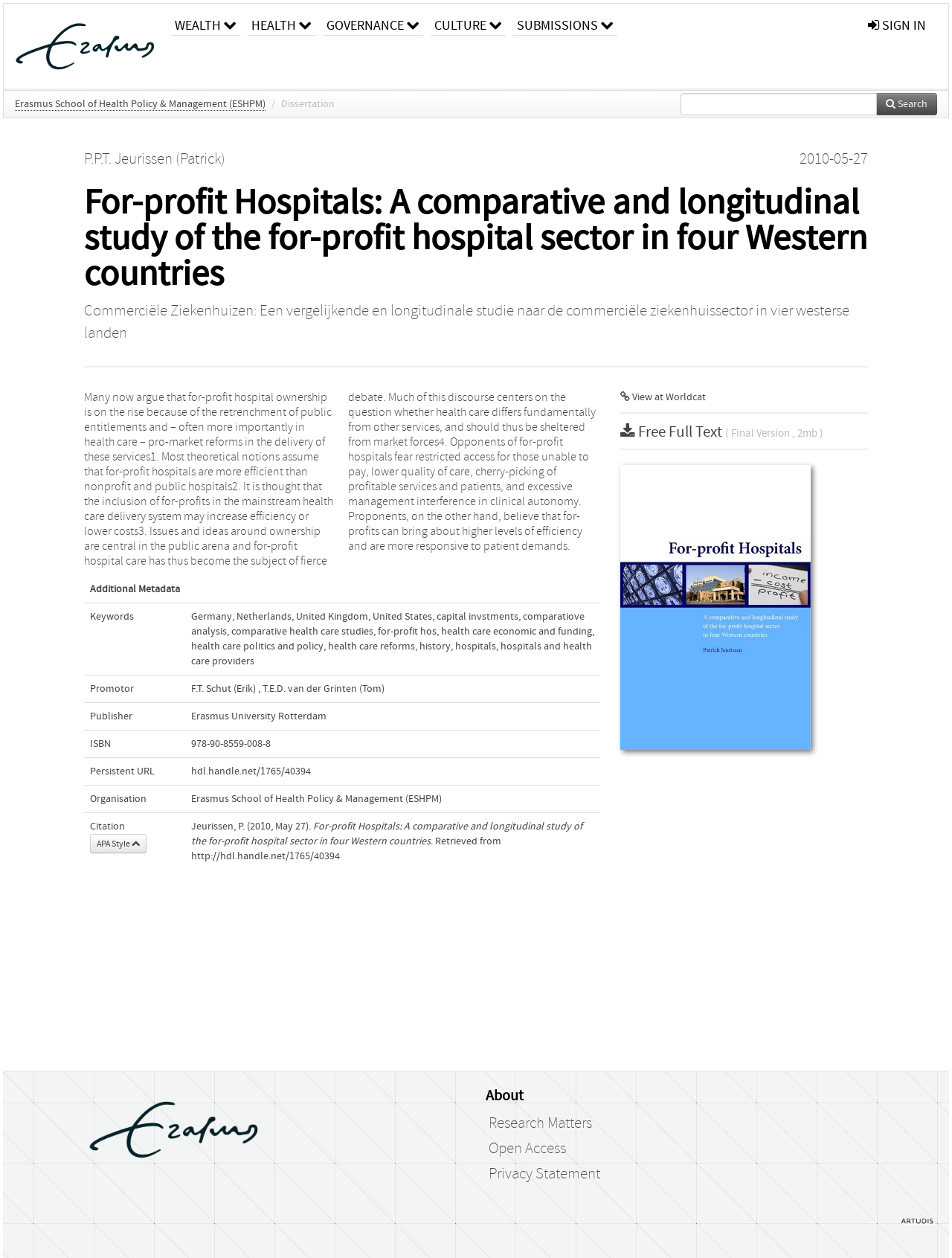What is the ISBN number of the dissertation?
Please provide a detailed answer to the question.

The answer can be found in the table where the dissertation metadata is provided. The ISBN number is mentioned as 978-90-8559-008-8.